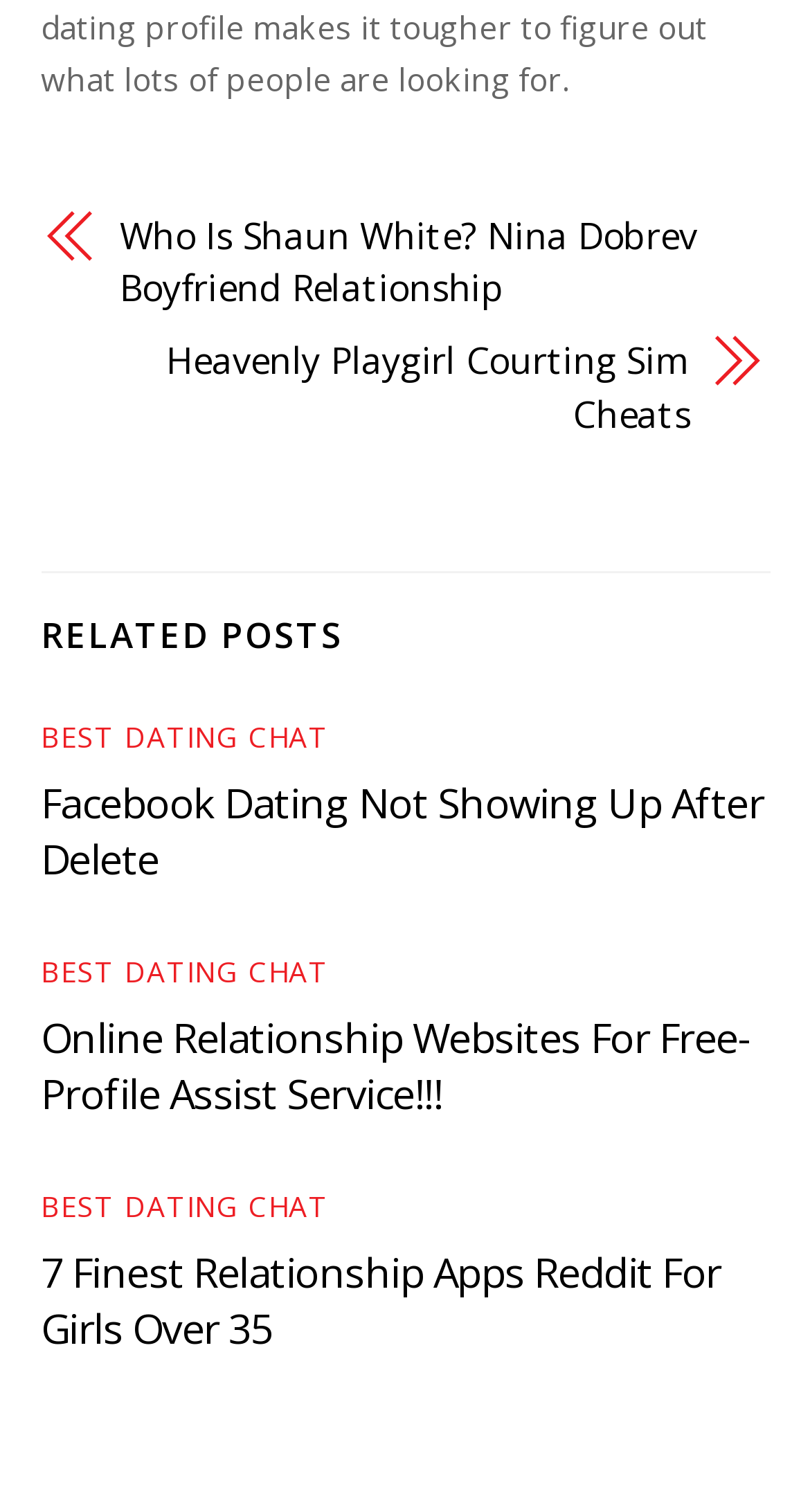Highlight the bounding box coordinates of the region I should click on to meet the following instruction: "Read about Shaun White and Nina Dobrev's relationship".

[0.147, 0.139, 0.95, 0.208]